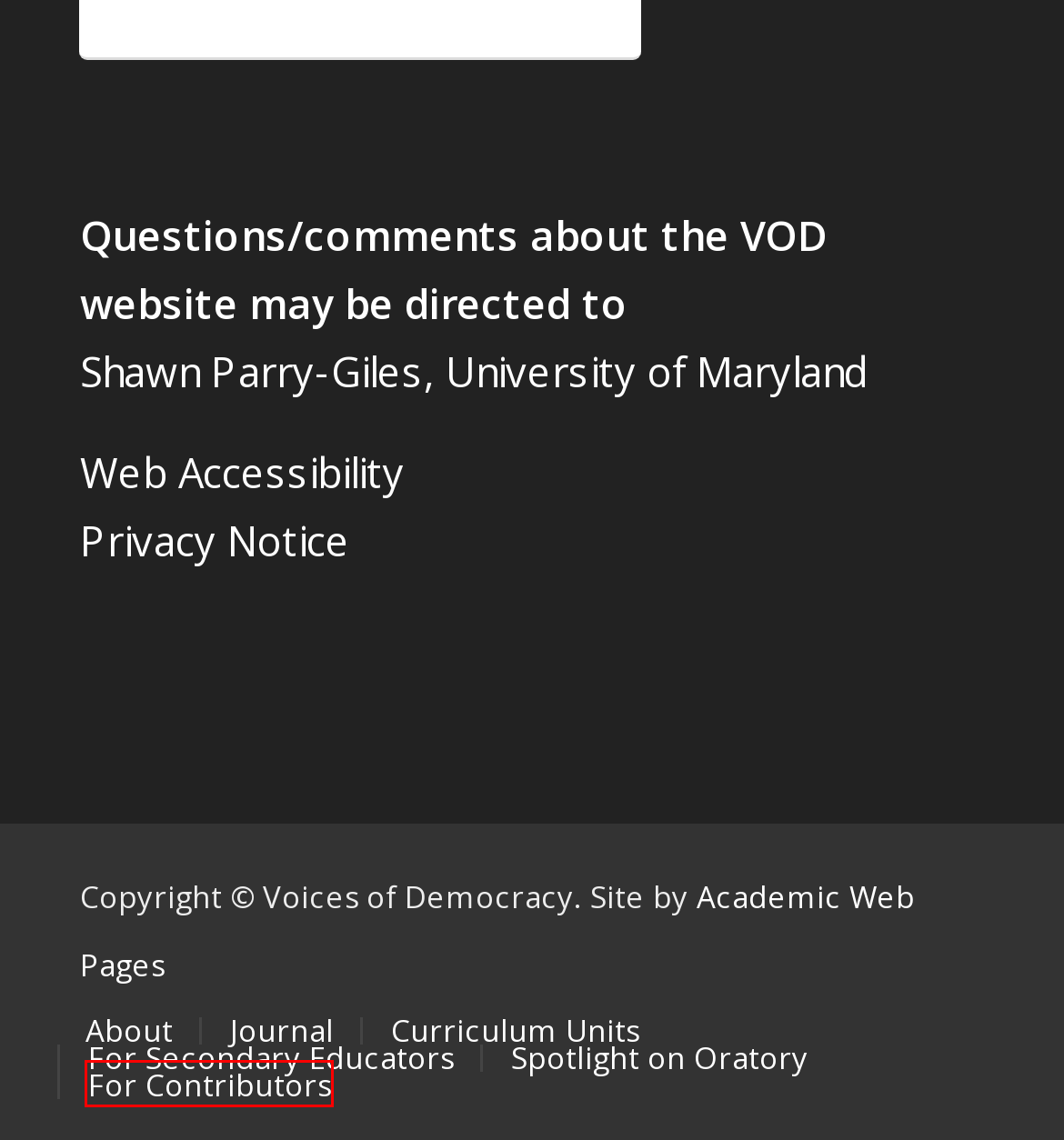Given a screenshot of a webpage with a red bounding box around a UI element, please identify the most appropriate webpage description that matches the new webpage after you click on the element. Here are the candidates:
A. About VOD - Voices of Democracy
B. Privacy Notice | The University of Maryland
C. VOD Blog - Voices of Democracy
D. Guidelines for Preparing Submissions - Voices of Democracy
E. Curriculum Units - Voices of Democracy
F. Web Accessibility | The University of Maryland
G. For K-12 Teachers - Voices of Democracy
H. VOD Journal - Voices of Democracy

D